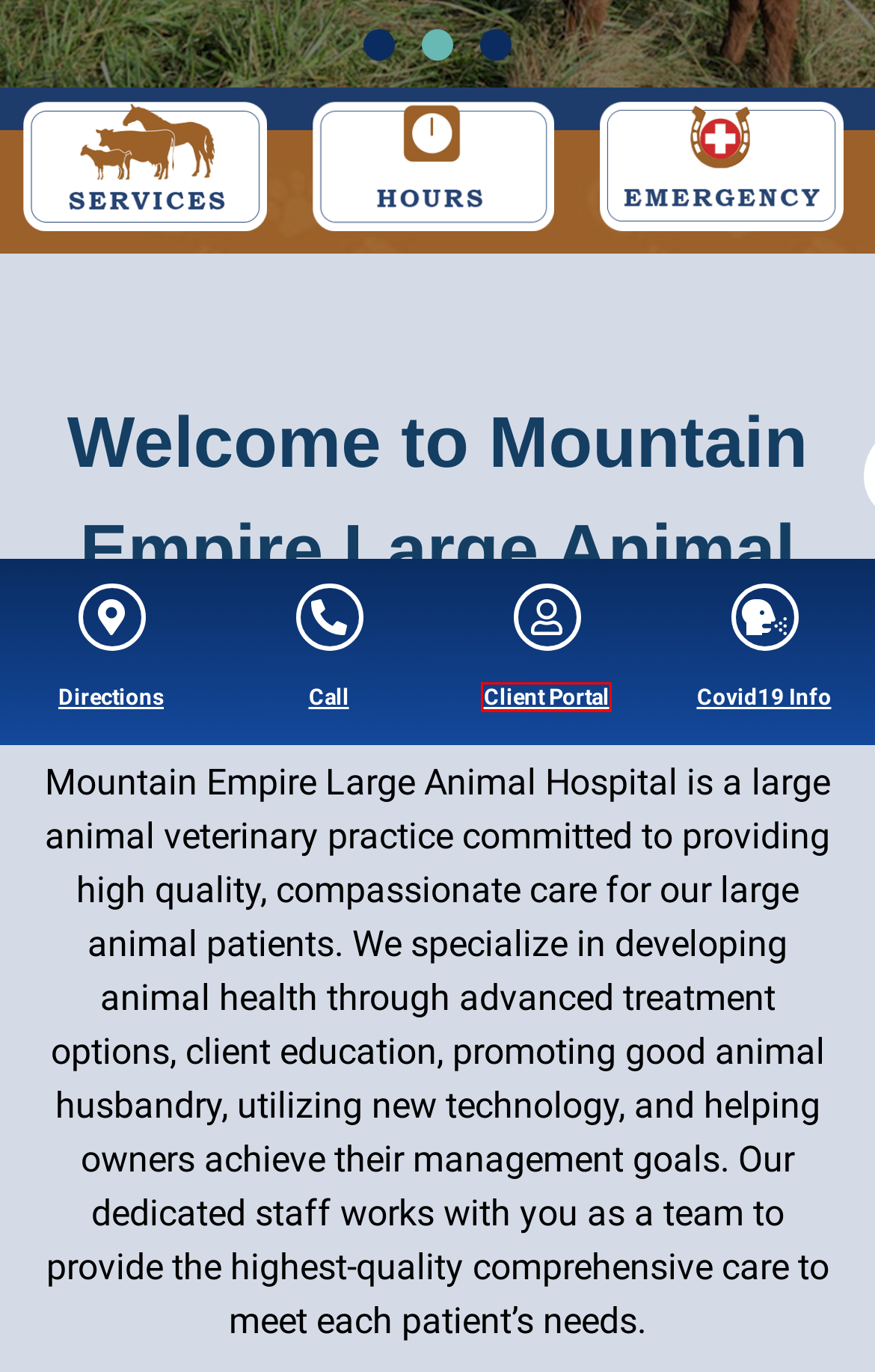A screenshot of a webpage is given, featuring a red bounding box around a UI element. Please choose the webpage description that best aligns with the new webpage after clicking the element in the bounding box. These are the descriptions:
A. Terms of Use - Mountain Empire Large Animal
B. Client Portal - Mountain Empire Large Animal
C. Veterinary Services | Mountain Empire Large Animal Hospital | 37615 Vet
D. Youngs Animal Hospital is a full-service animal hospital in Johnson City
E. Keyboard Accessible menu - Mountain Empire Large Animal
F. Welcome To Jones Animal Hospital | Veterinarian in Bristol, TN
G. Jonesborough Animal Hospital | Animal Hospital in 37659 | Vet in TN
H. Privacy Policy - Mountain Empire Large Animal

B